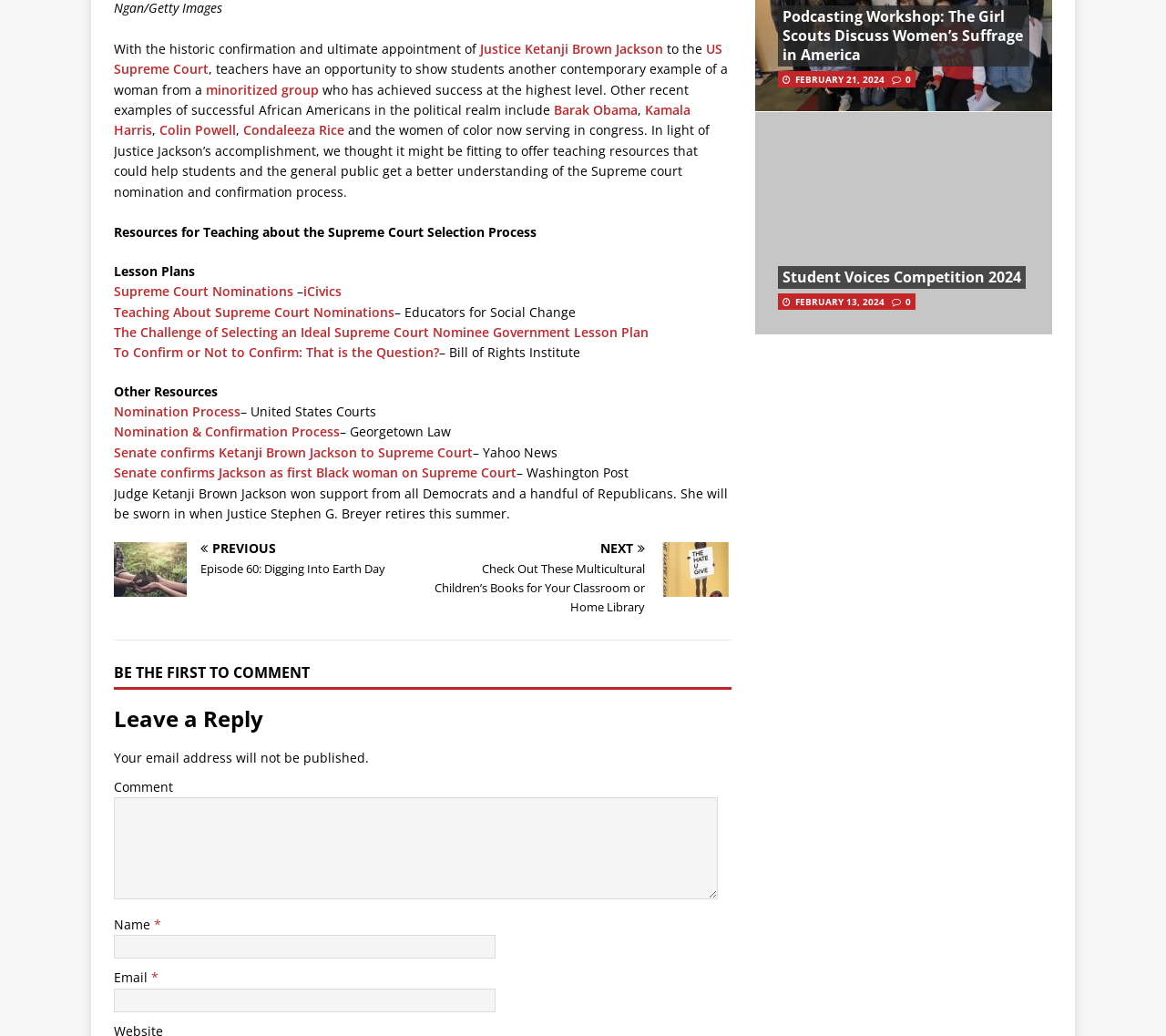Examine the screenshot and answer the question in as much detail as possible: What type of resources are provided on the webpage?

The webpage provides a list of resources, including lesson plans and teaching resources, related to the Supreme Court nomination and confirmation process. These resources are intended to help teachers and educators teach about this topic.